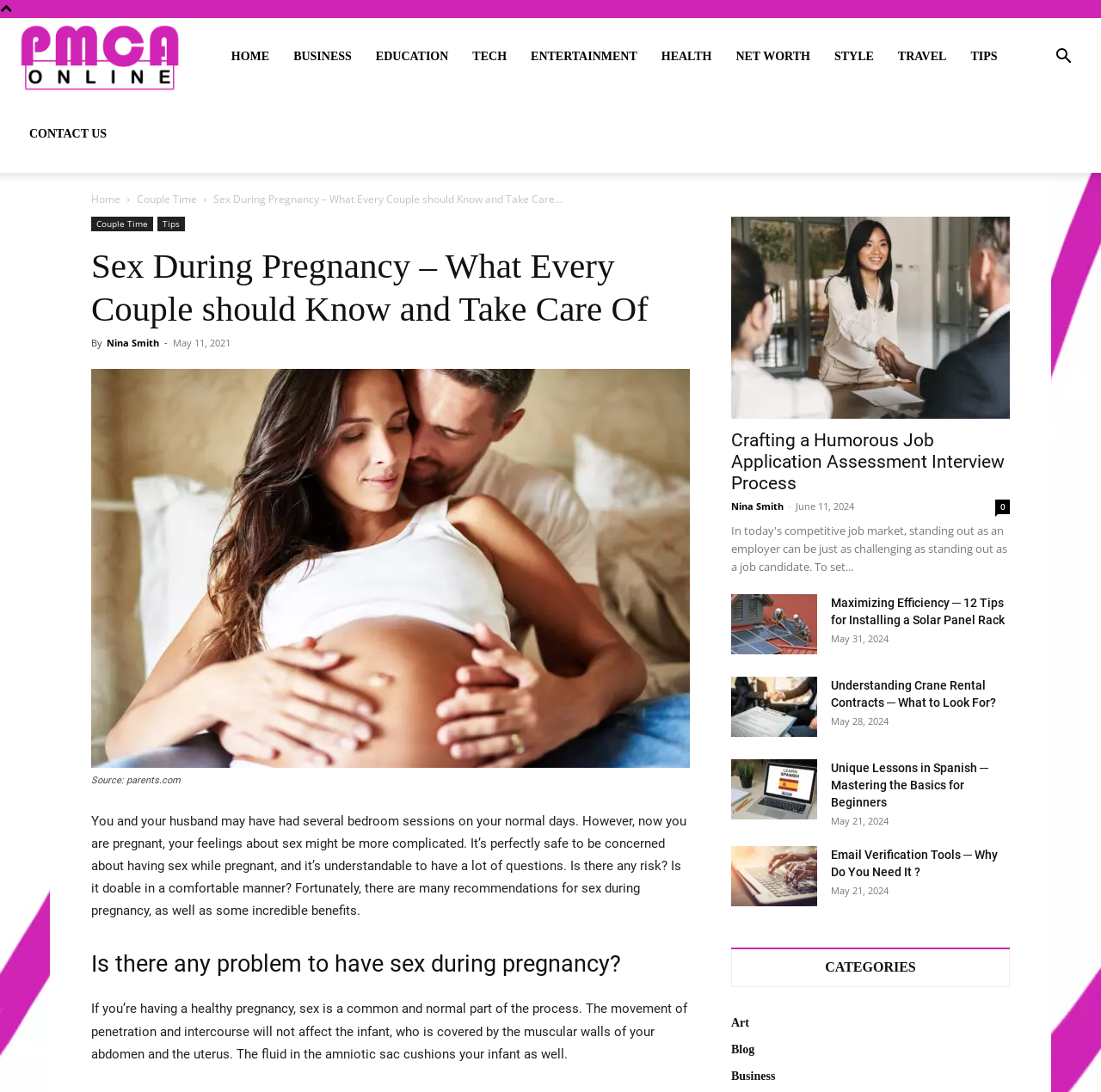Specify the bounding box coordinates of the area that needs to be clicked to achieve the following instruction: "Check the CONTACT US page".

[0.016, 0.087, 0.108, 0.158]